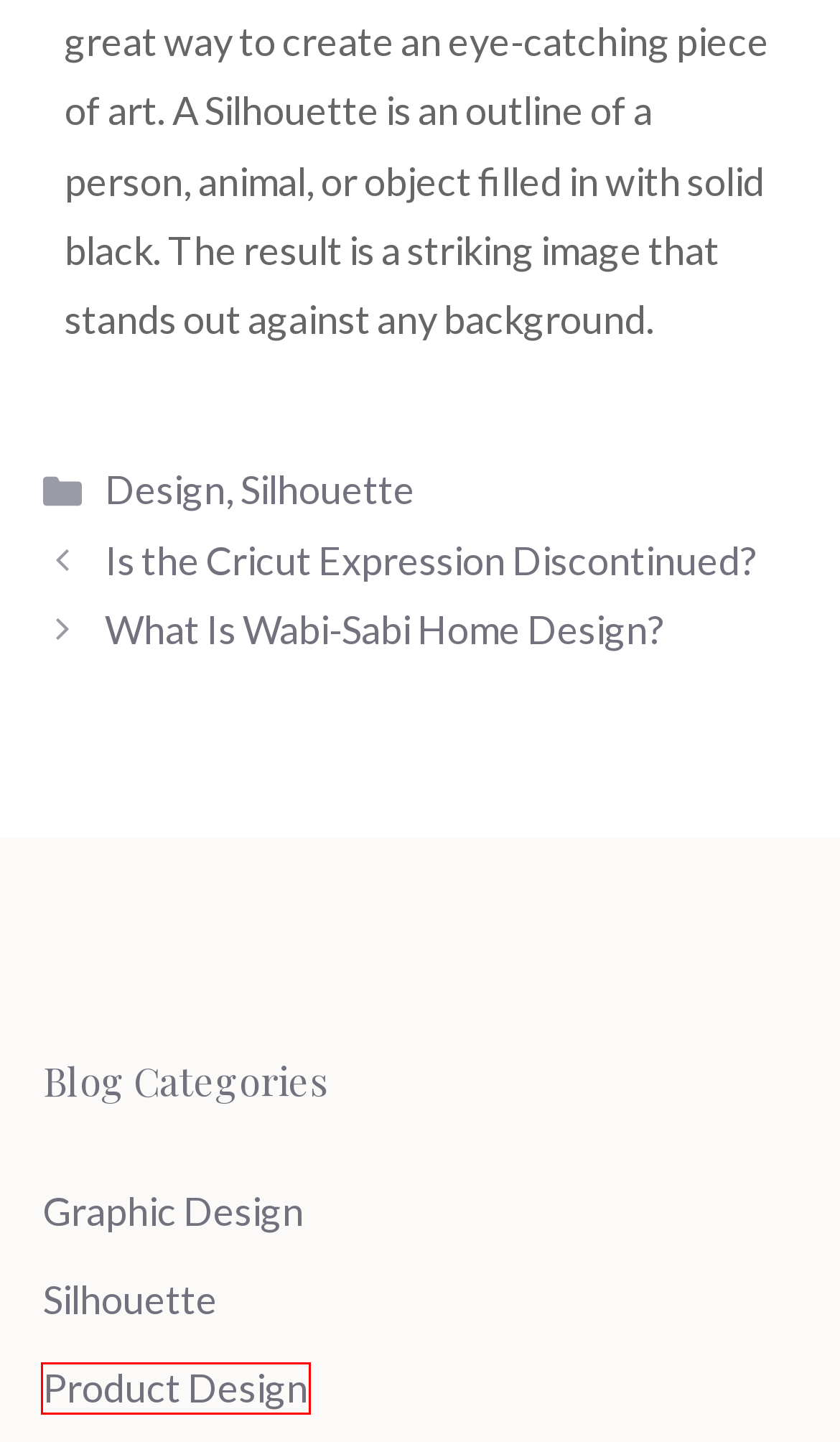Inspect the provided webpage screenshot, concentrating on the element within the red bounding box. Select the description that best represents the new webpage after you click the highlighted element. Here are the candidates:
A. Product Design Archives - The Dutch Lady Designs
B. Graphic Design Archives - The Dutch Lady Designs
C. What Is Wabi-Sabi Home Design? - The Dutch Lady Designs
D. How Do You Take a Picture and Turn It Into a Silhouette? - The Dutch Lady Designs
E. Silhouette Archives - The Dutch Lady Designs
F. Design Archives - The Dutch Lady Designs
G. How Do I Turn a Normal Picture Into a Silhouette? - The Dutch Lady Designs
H. Is the Cricut Expression Discontinued? - The Dutch Lady Designs

A